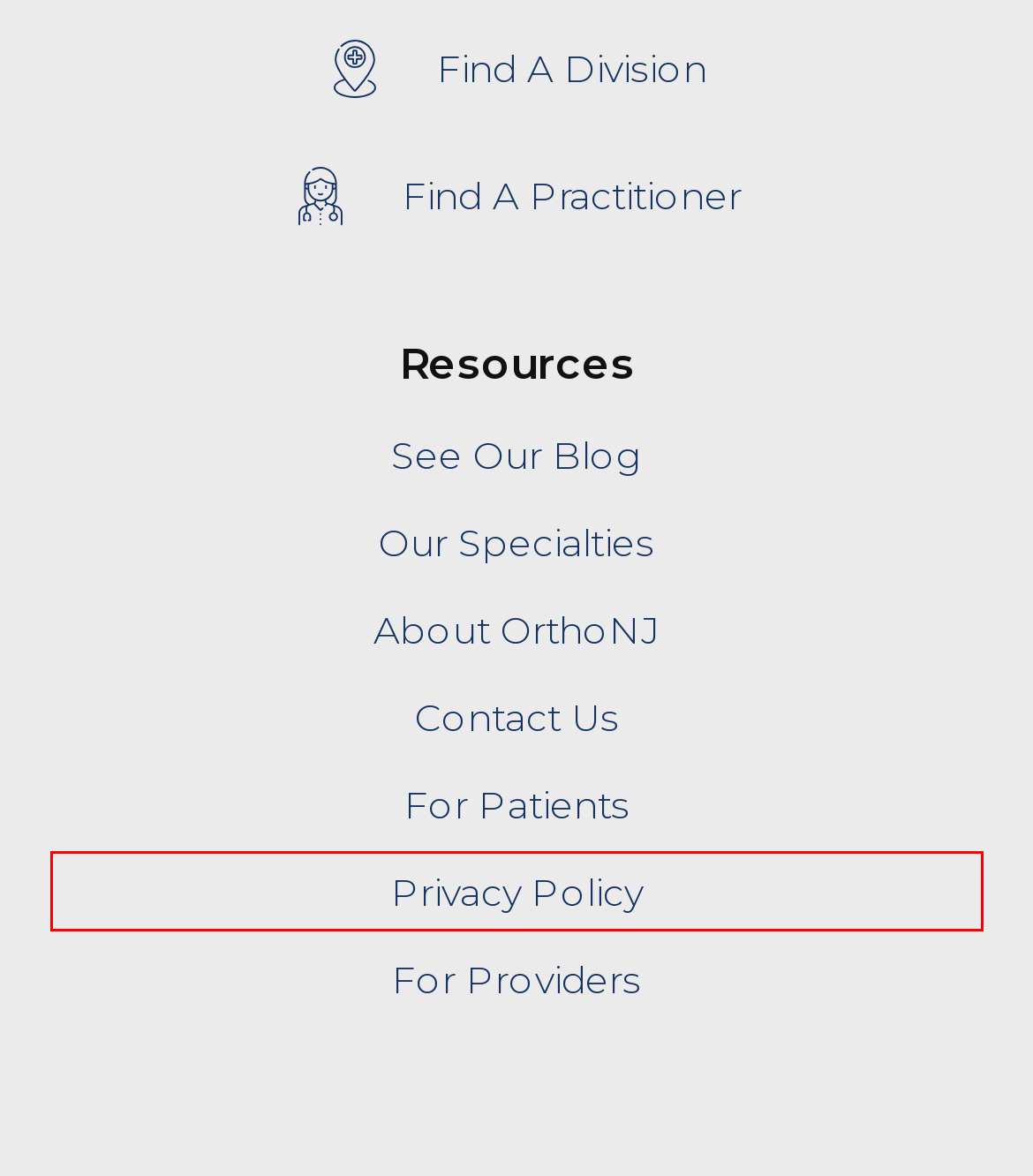You have a screenshot of a webpage with a red bounding box around an element. Identify the webpage description that best fits the new page that appears after clicking the selected element in the red bounding box. Here are the candidates:
A. Hip & Knee Orthopedics - New Jersey - OrthoNJ
B. Privacy Policy - OrthoNJ
C. Orthopaedic Oncology - New Jersey - OrthoNJ
D. General Orthopaedics - New Jersey - OrthoNJ
E. Updates - OrthoNJ
F. Pain Management - New Jersey Orthopedics - OrthoNJ
G. Union County Orthopaedic Group - OrthoNJ
H. Rheumatology - New Jersey Orthopedics - OrthoNJ

B